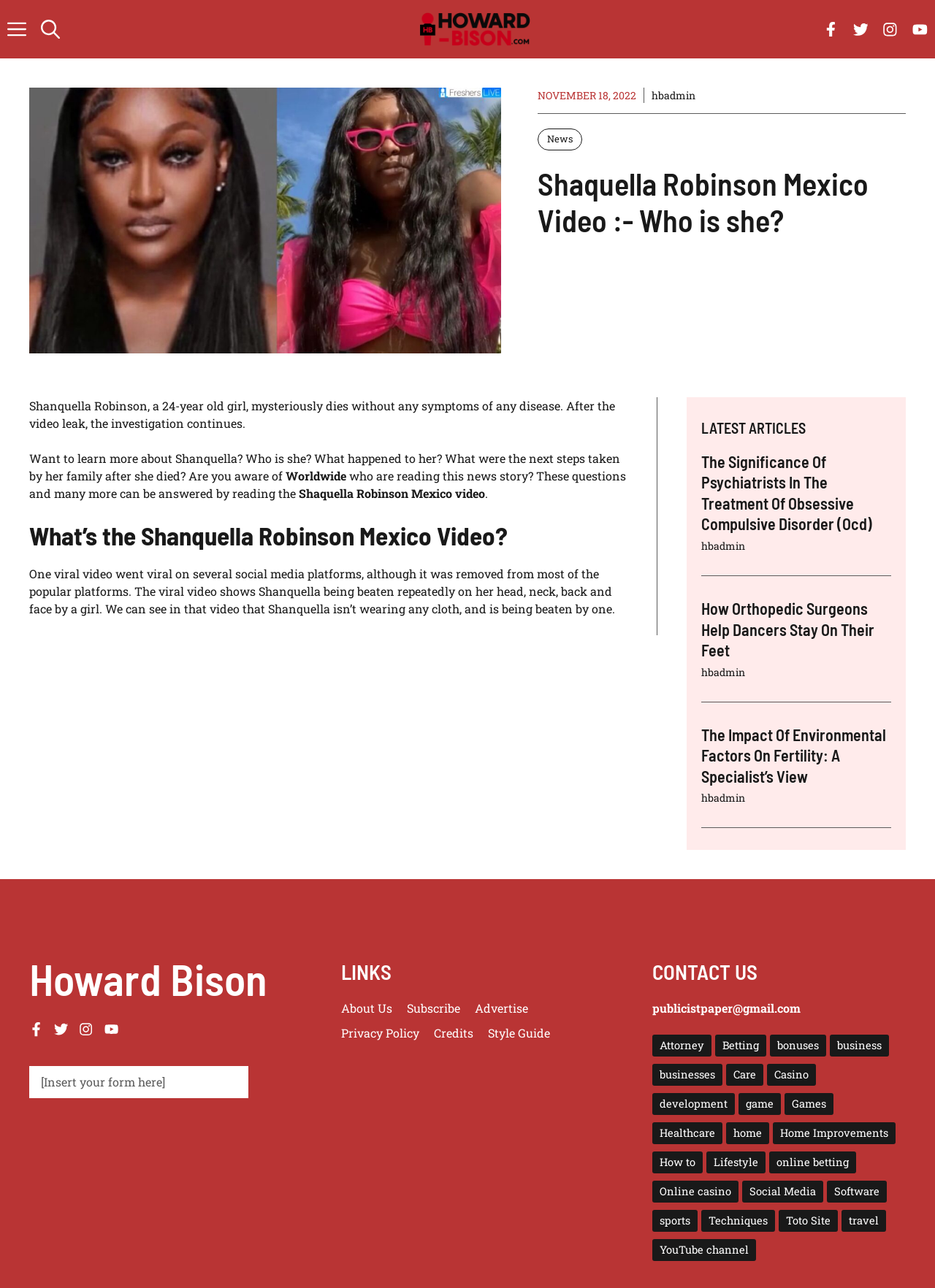Please give the bounding box coordinates of the area that should be clicked to fulfill the following instruction: "Fill out the contact form". The coordinates should be in the format of four float numbers from 0 to 1, i.e., [left, top, right, bottom].

None